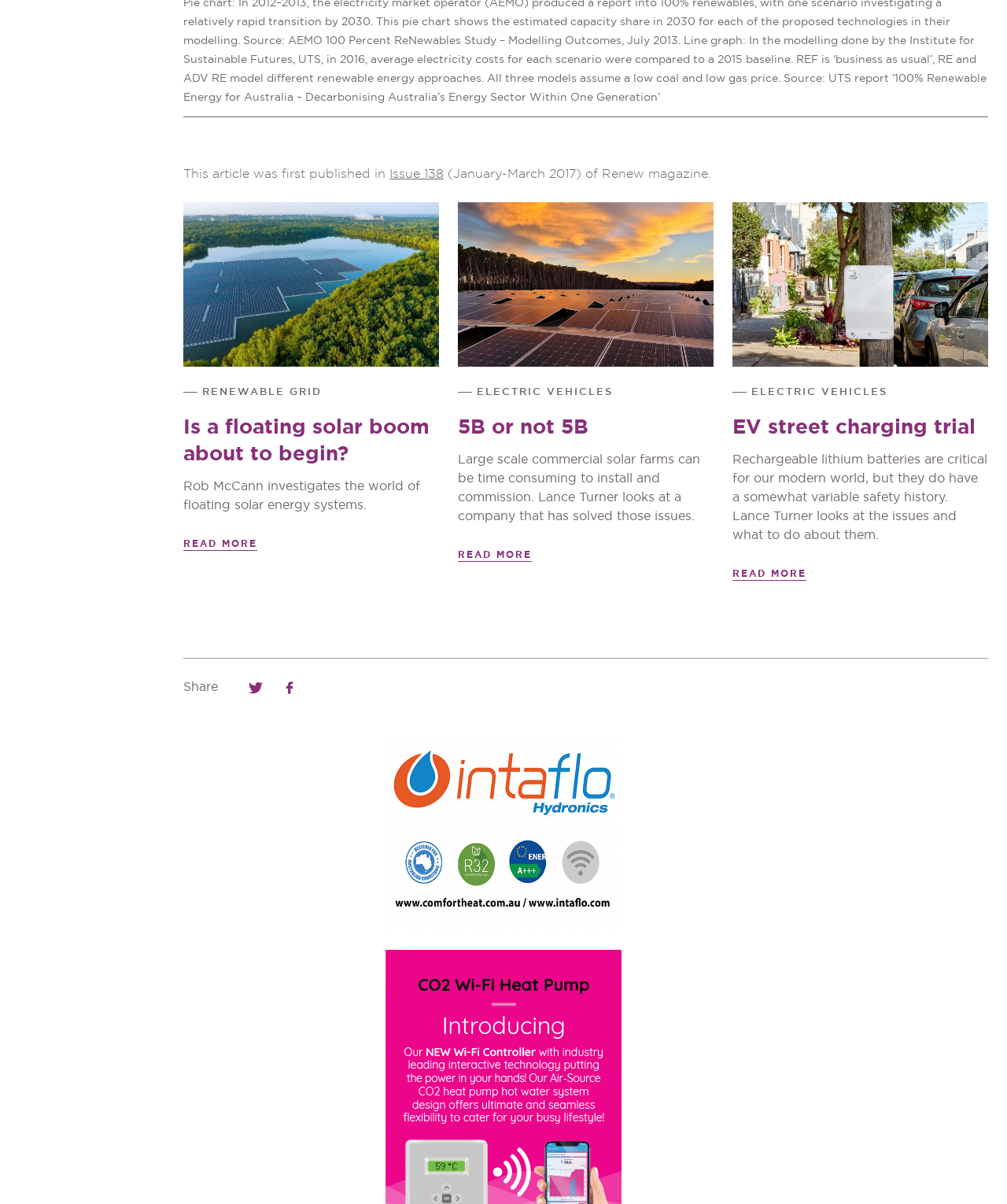By analyzing the image, answer the following question with a detailed response: How many articles are on this webpage?

There are three sections on the webpage, each with a heading, image, and static text, which suggests that there are three articles on this webpage.